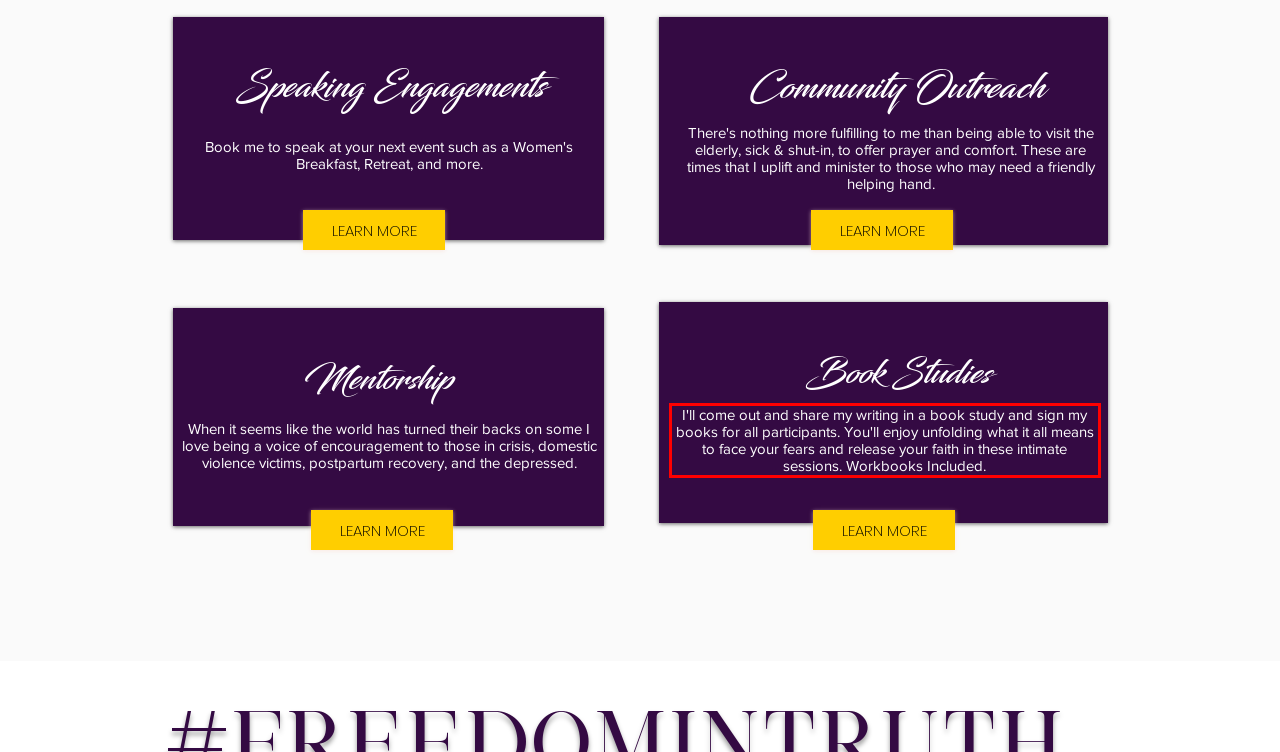Within the screenshot of the webpage, locate the red bounding box and use OCR to identify and provide the text content inside it.

I'll come out and share my writing in a book study and sign my books for all participants. You'll enjoy unfolding what it all means to face your fears and release your faith in these intimate sessions. Workbooks Included.